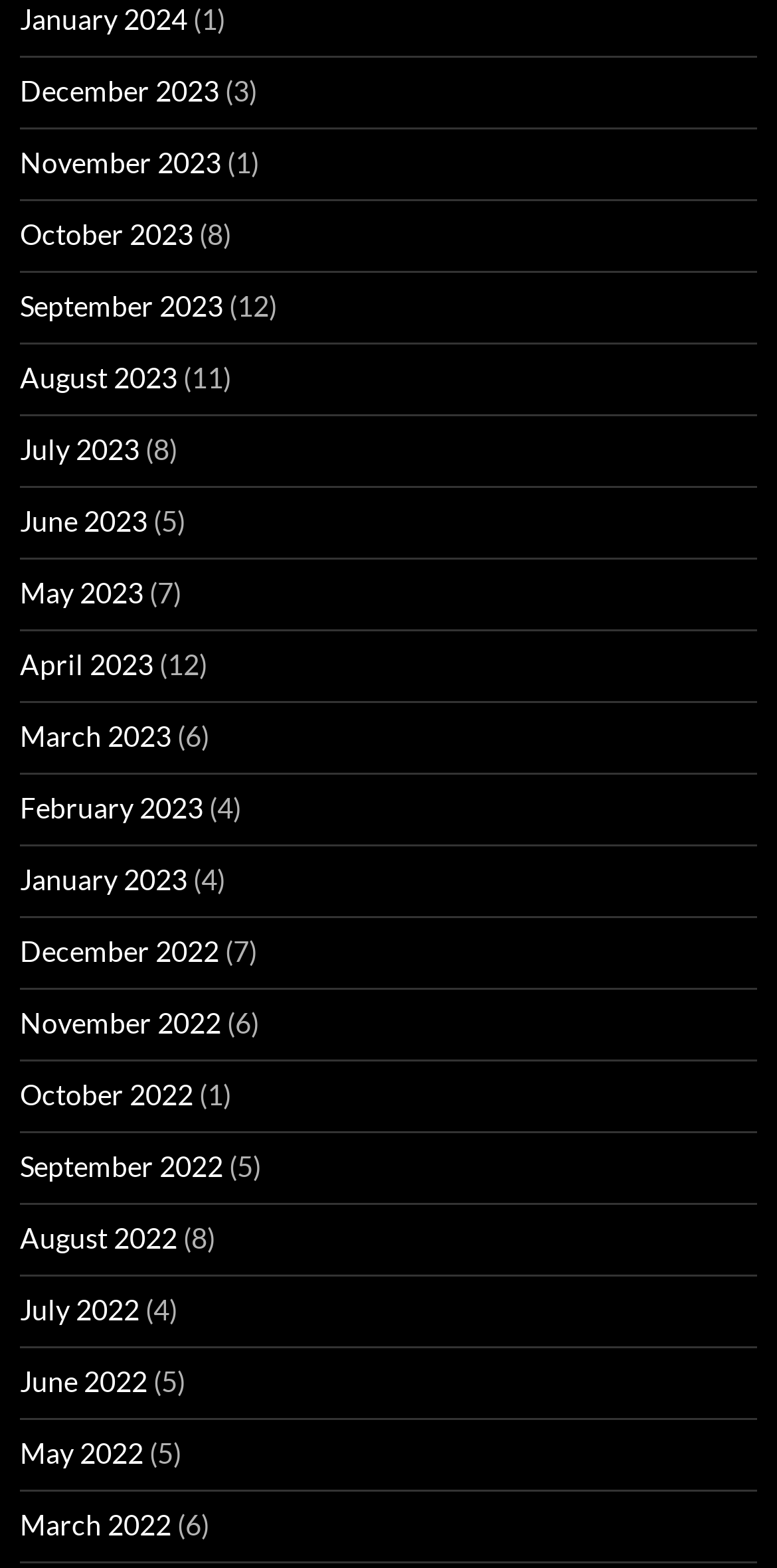Can you look at the image and give a comprehensive answer to the question:
Are the months listed in chronological order?

I examined the links on the webpage and noticed that the months are listed in reverse chronological order, with the most recent months at the top and the oldest months at the bottom.